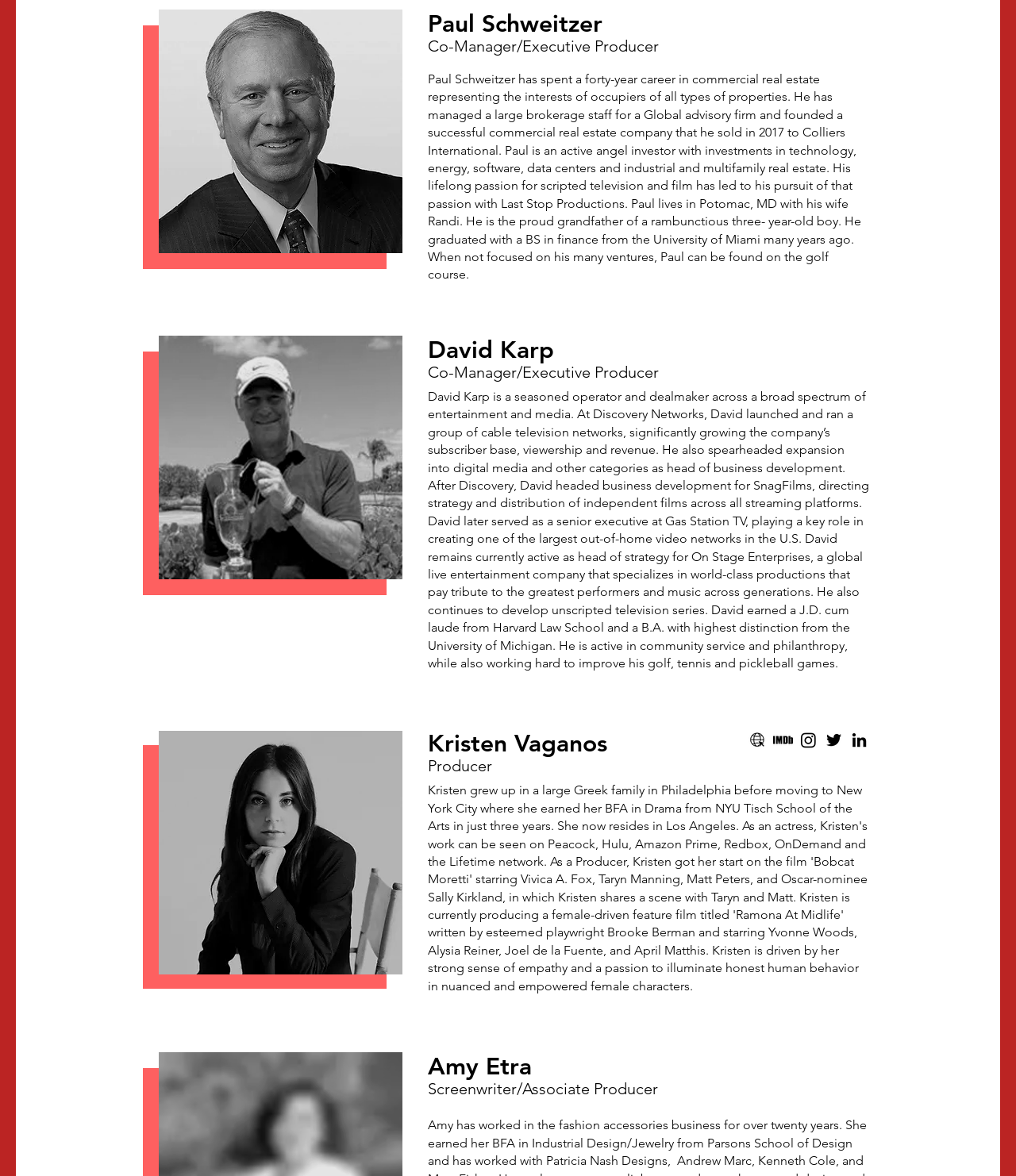Please find the bounding box coordinates (top-left x, top-left y, bottom-right x, bottom-right y) in the screenshot for the UI element described as follows: aria-label="go-to-web-icon-trendy-flat-style-isolated-grey-background-website-pictogram-internet-symbo"

[0.736, 0.621, 0.755, 0.638]